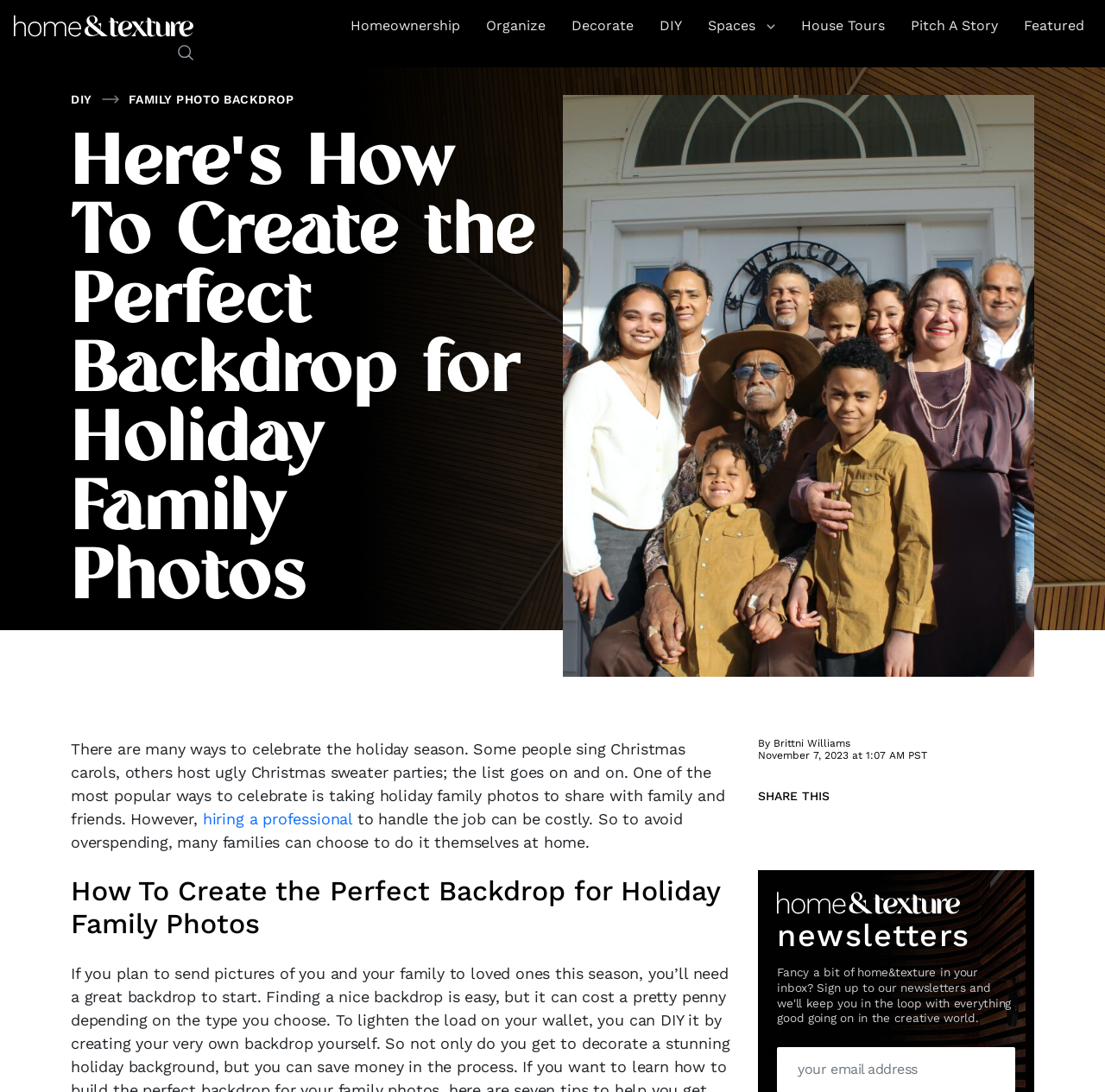Please identify the bounding box coordinates of the clickable region that I should interact with to perform the following instruction: "Click on the 'Homeownership' link". The coordinates should be expressed as four float numbers between 0 and 1, i.e., [left, top, right, bottom].

[0.311, 0.006, 0.423, 0.041]